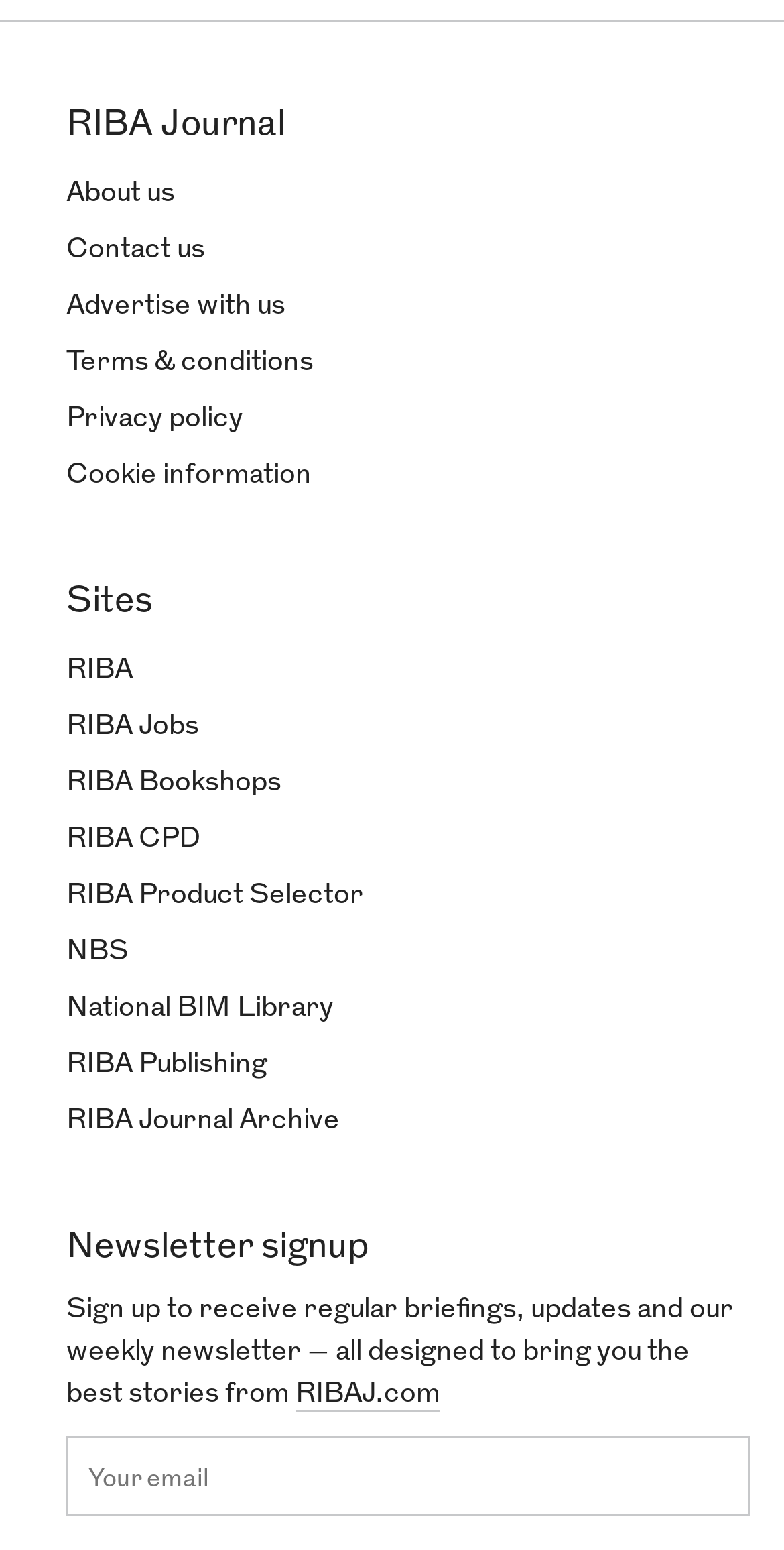Locate the bounding box of the UI element with the following description: "About us".

[0.085, 0.116, 0.223, 0.135]